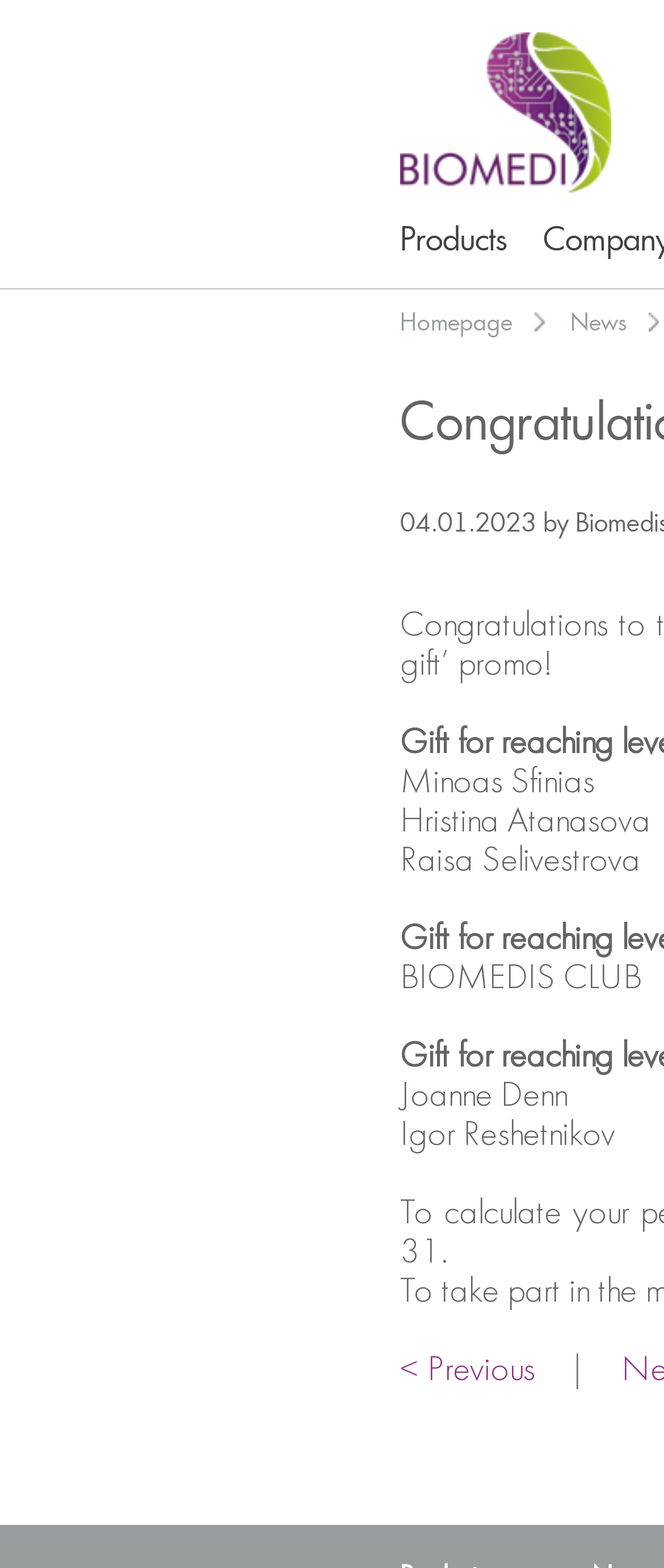What is the last name of the first winner?
Look at the image and respond with a one-word or short-phrase answer.

Sfinias